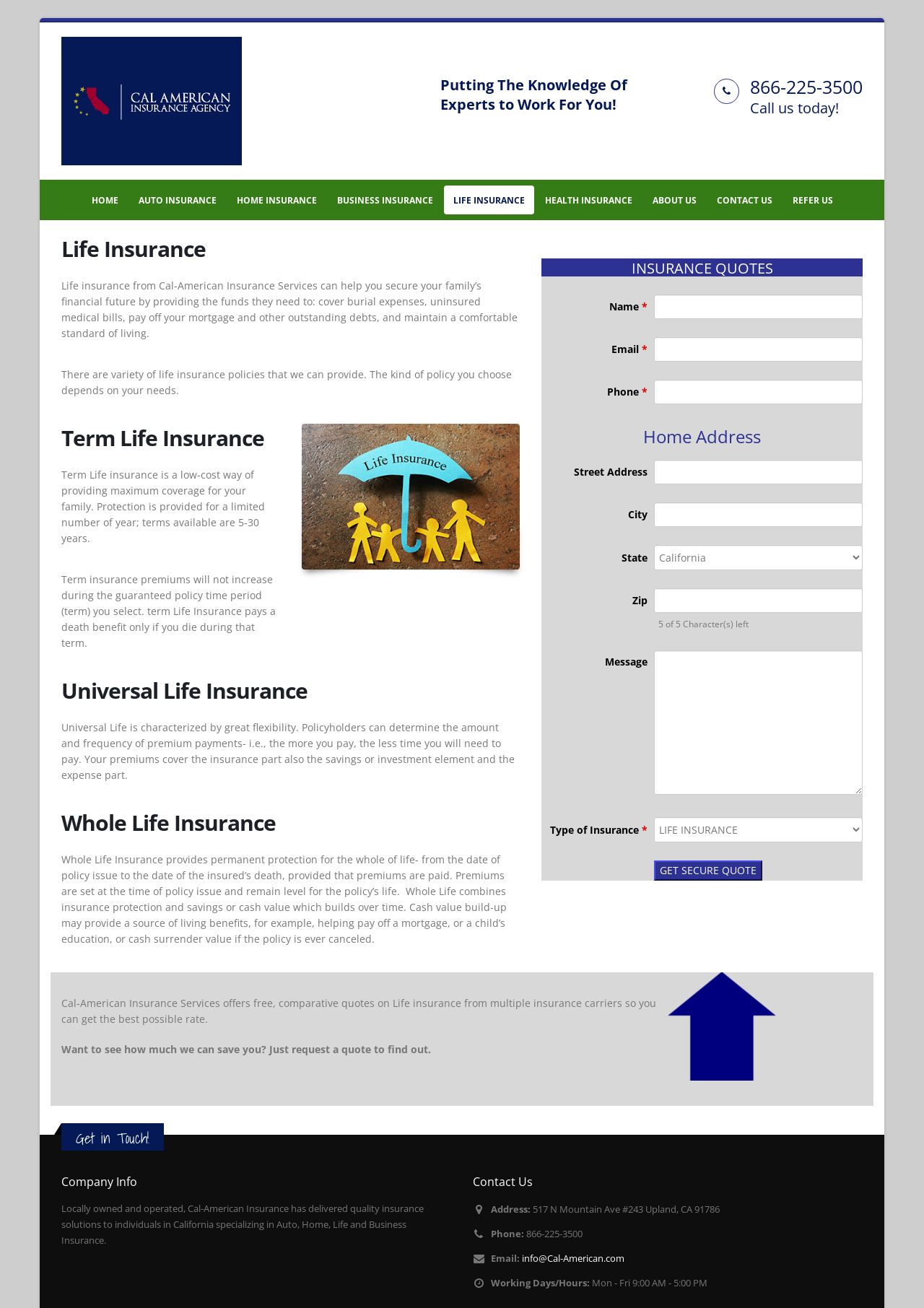Please identify the bounding box coordinates of the clickable area that will fulfill the following instruction: "Click on the 'HOME' link". The coordinates should be in the format of four float numbers between 0 and 1, i.e., [left, top, right, bottom].

[0.089, 0.142, 0.138, 0.164]